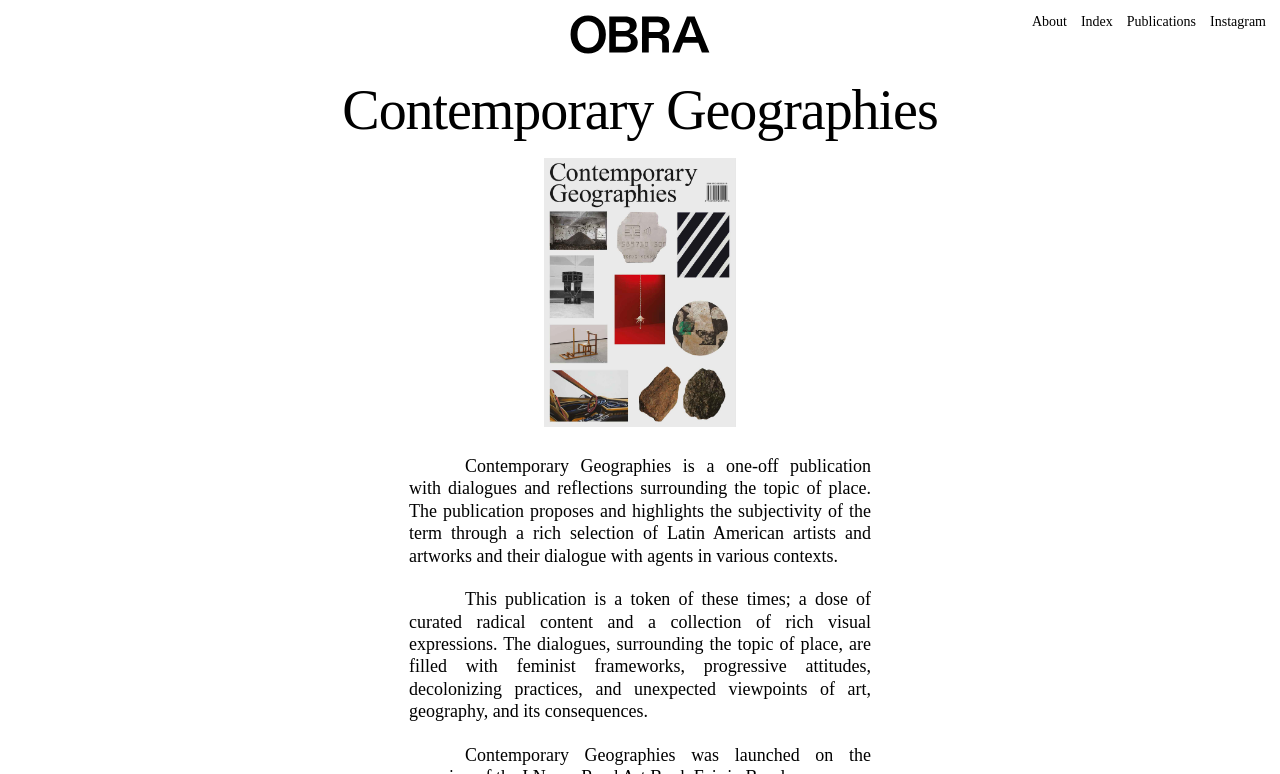What is the topic of the publication?
Look at the image and provide a short answer using one word or a phrase.

Place